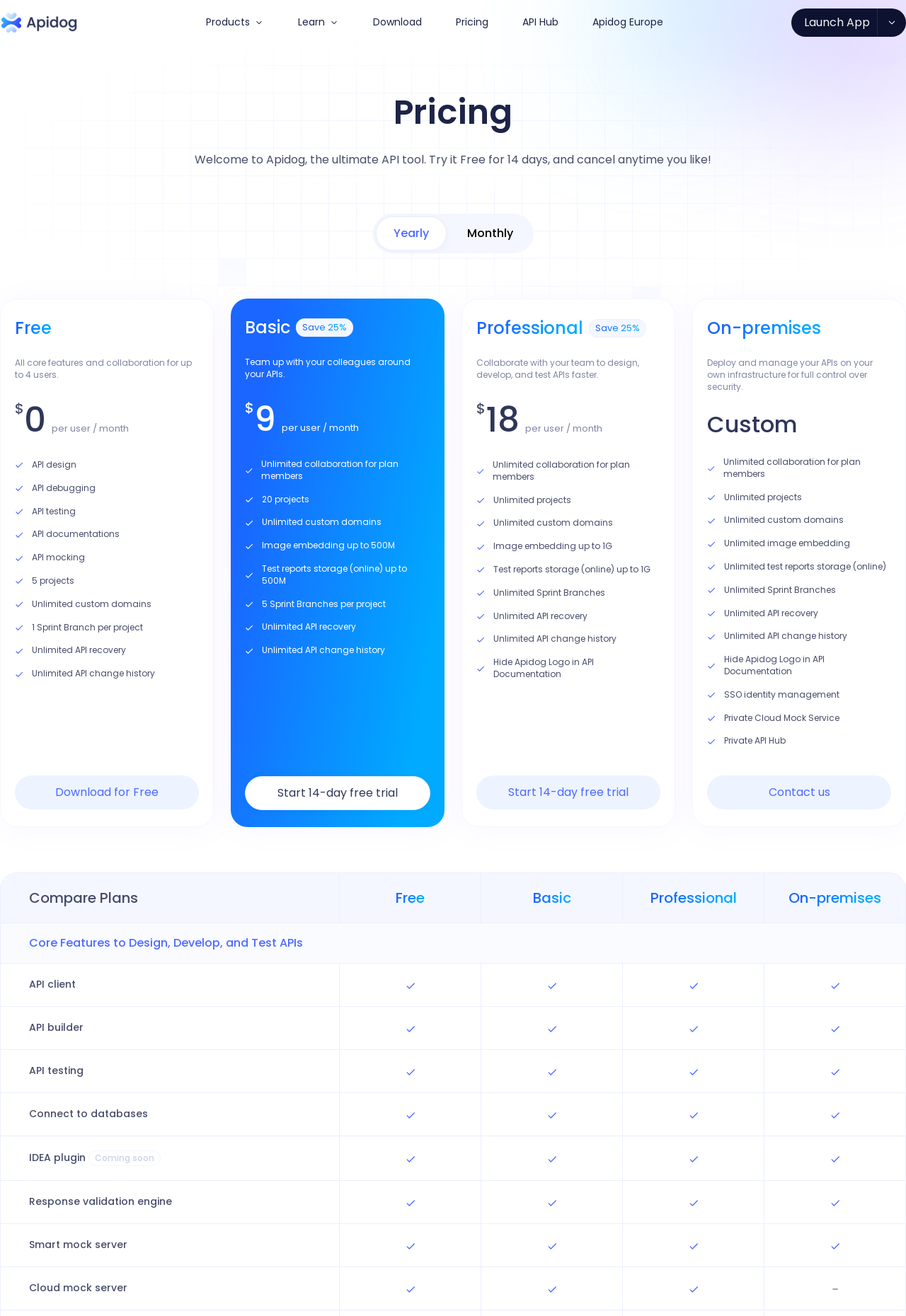Could you find the bounding box coordinates of the clickable area to complete this instruction: "Click the 'Pricing' link"?

[0.487, 0.007, 0.554, 0.028]